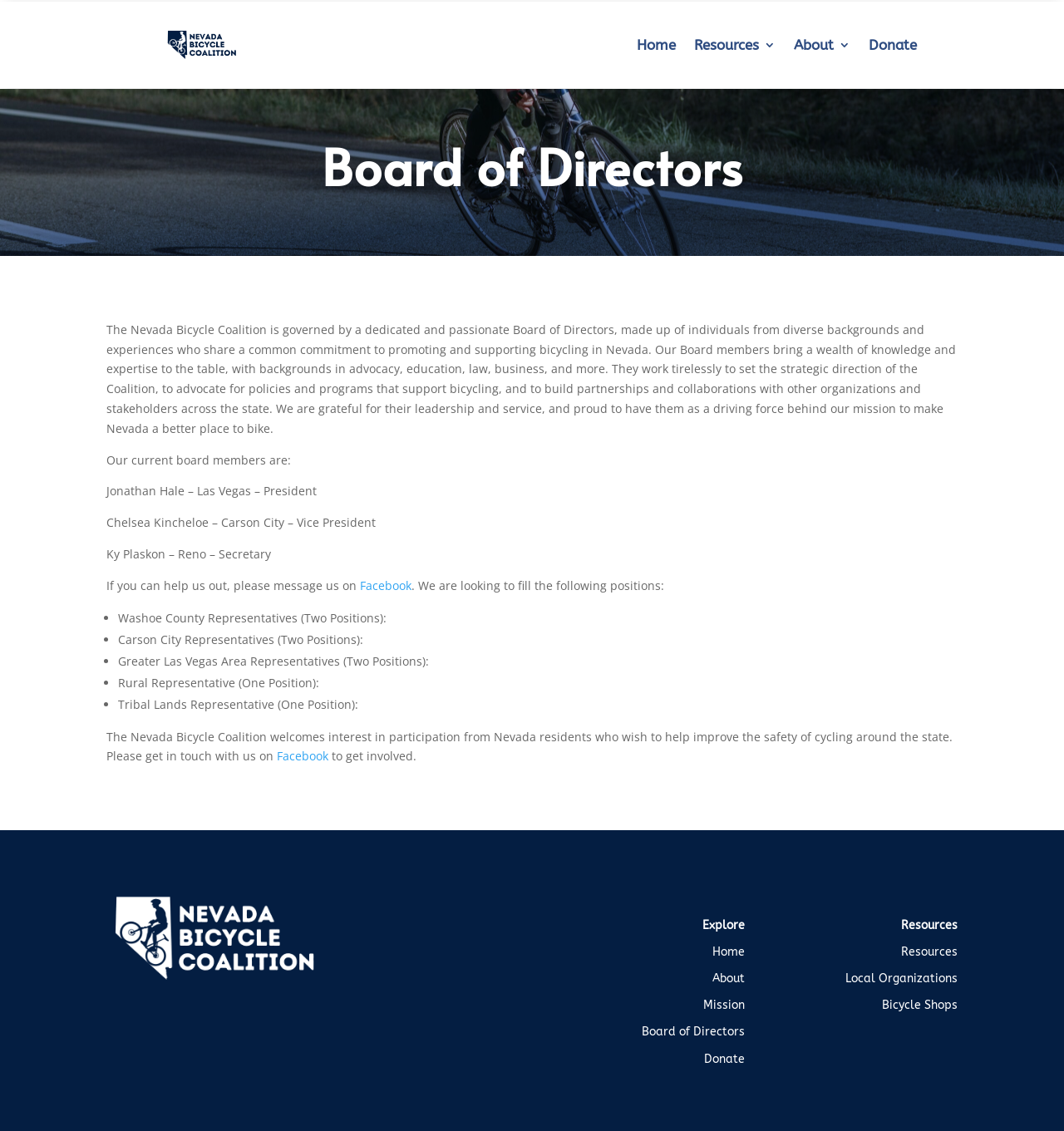How can one get involved with the Nevada Bicycle Coalition?
Based on the image, answer the question with a single word or brief phrase.

Through Facebook